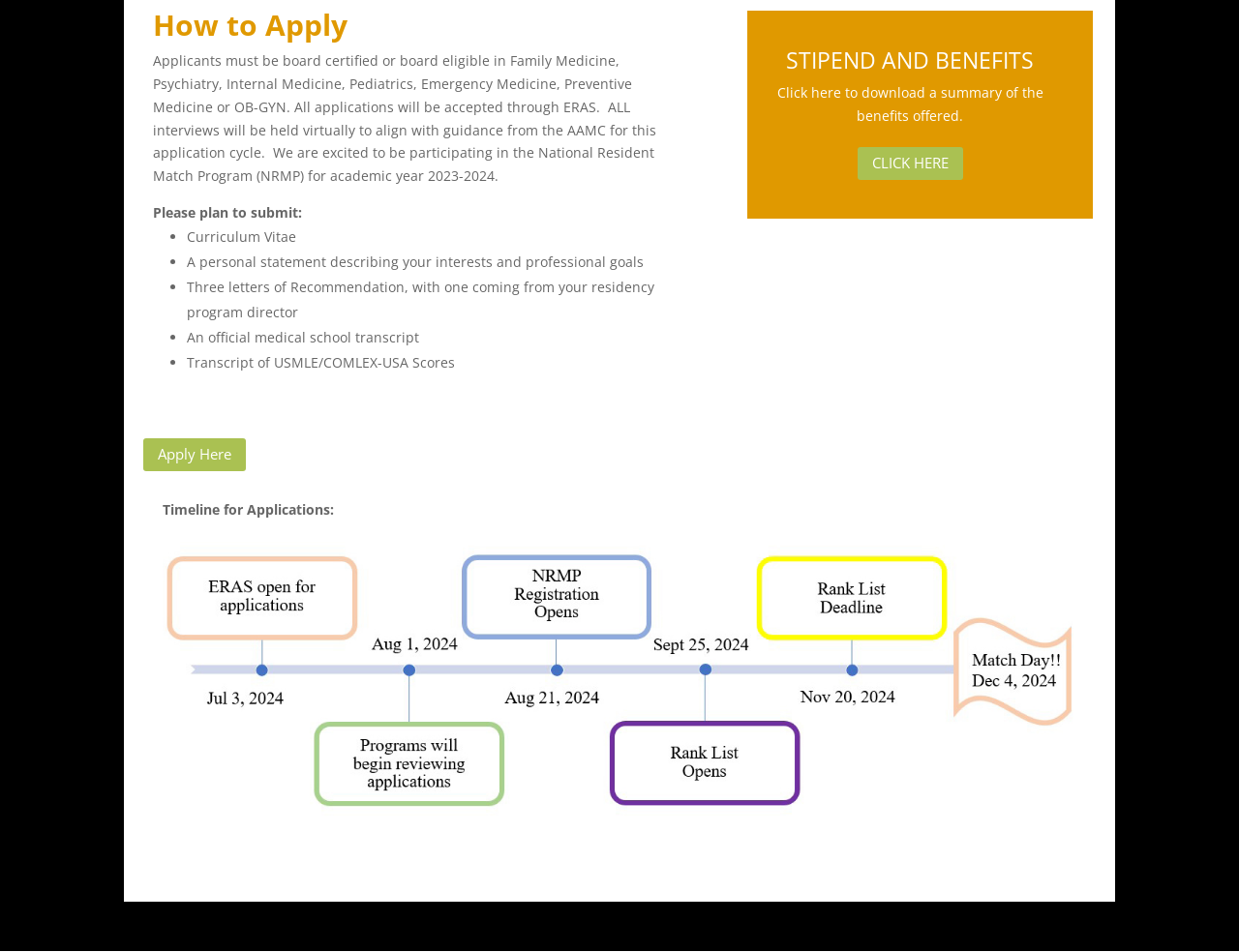Find and provide the bounding box coordinates for the UI element described with: "Brands".

None